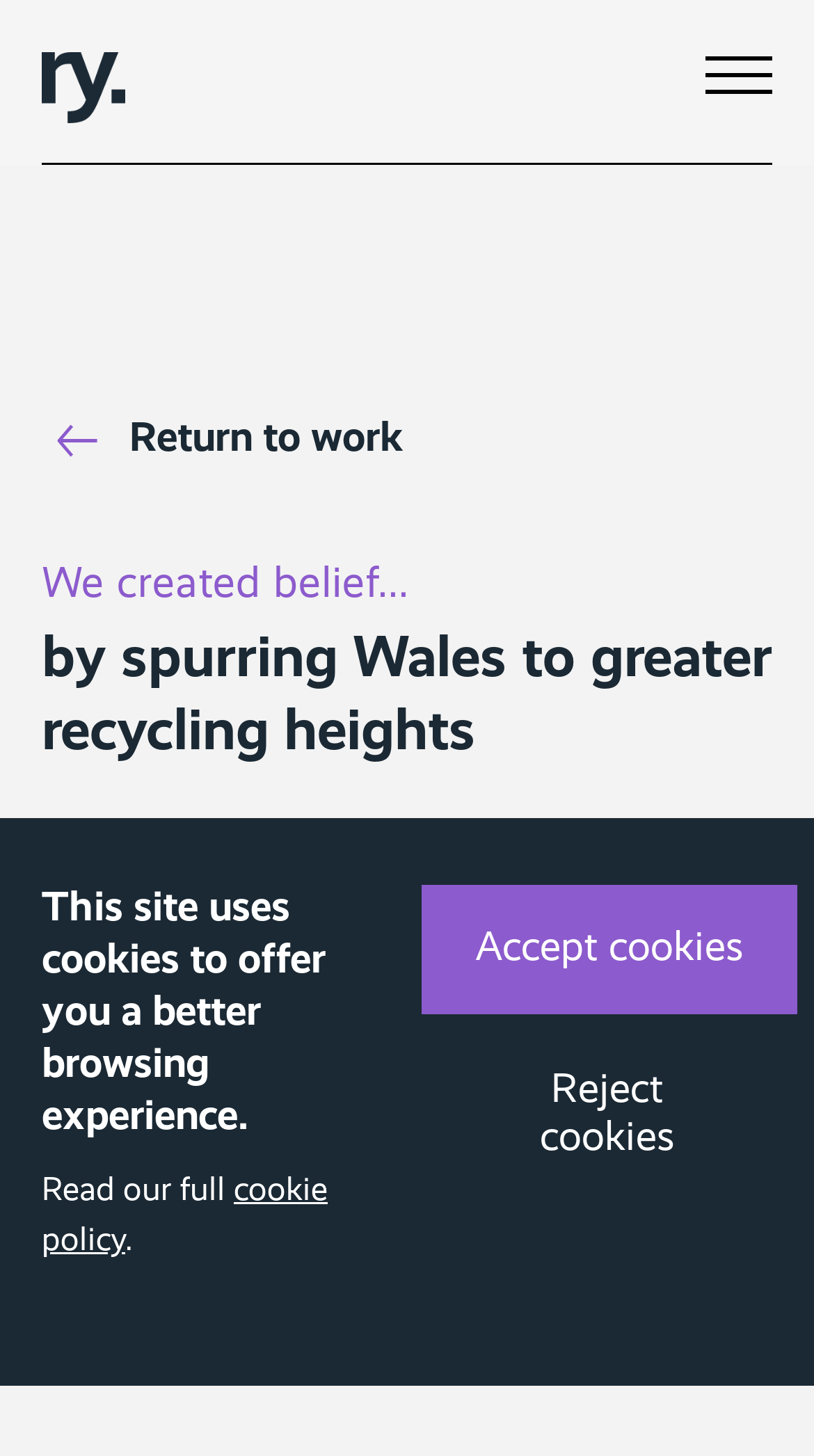Please answer the following question as detailed as possible based on the image: 
What is the purpose of the campaign?

I found the purpose of the campaign by reading the heading 'by spurring Wales to greater recycling heights' which is a child element of the root element and seems to be describing the goal of the campaign.